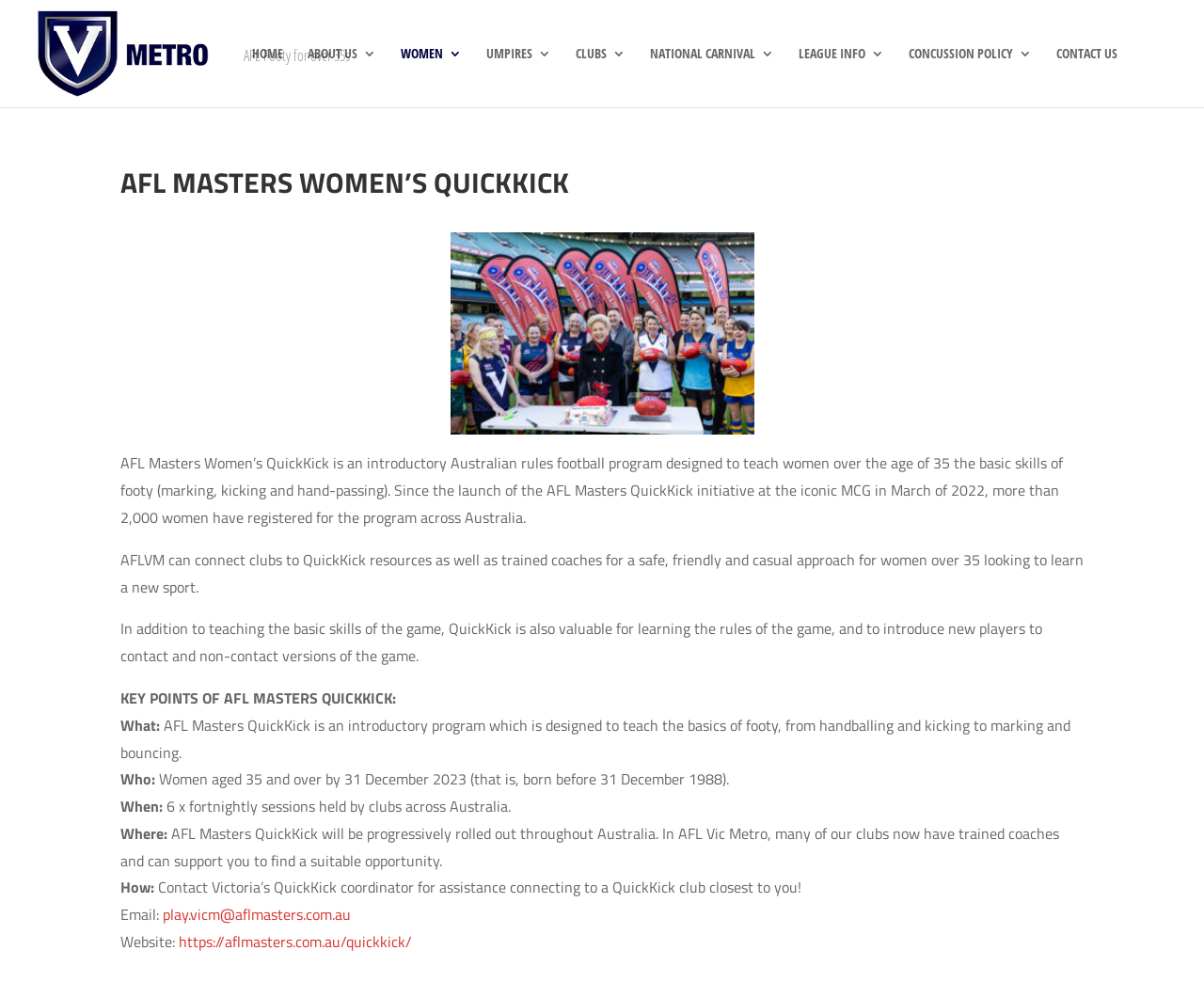Please find the bounding box coordinates of the element's region to be clicked to carry out this instruction: "Click on the 'HOME' link".

[0.209, 0.048, 0.235, 0.109]